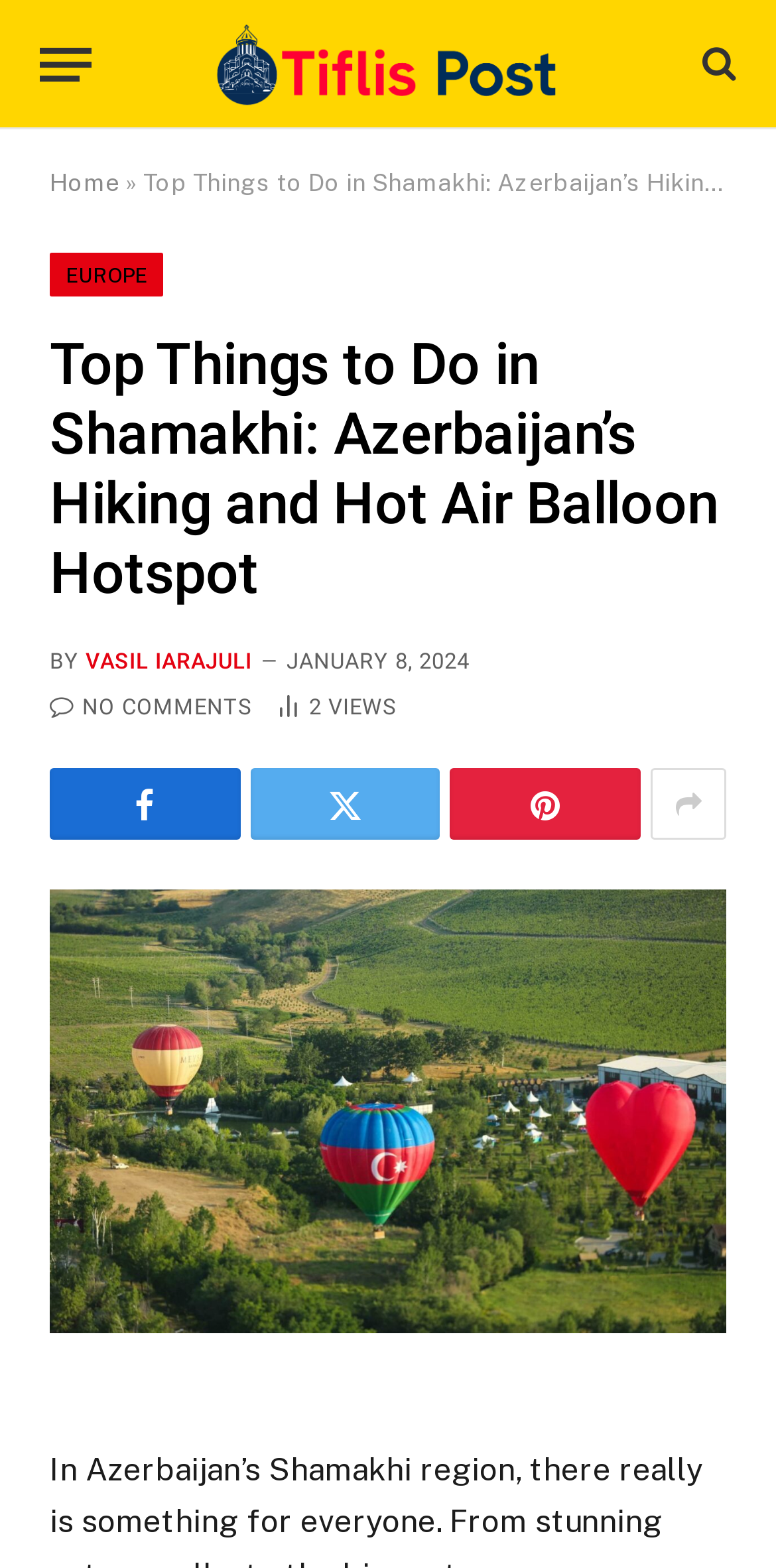How many article views are there?
Based on the image, provide a one-word or brief-phrase response.

2